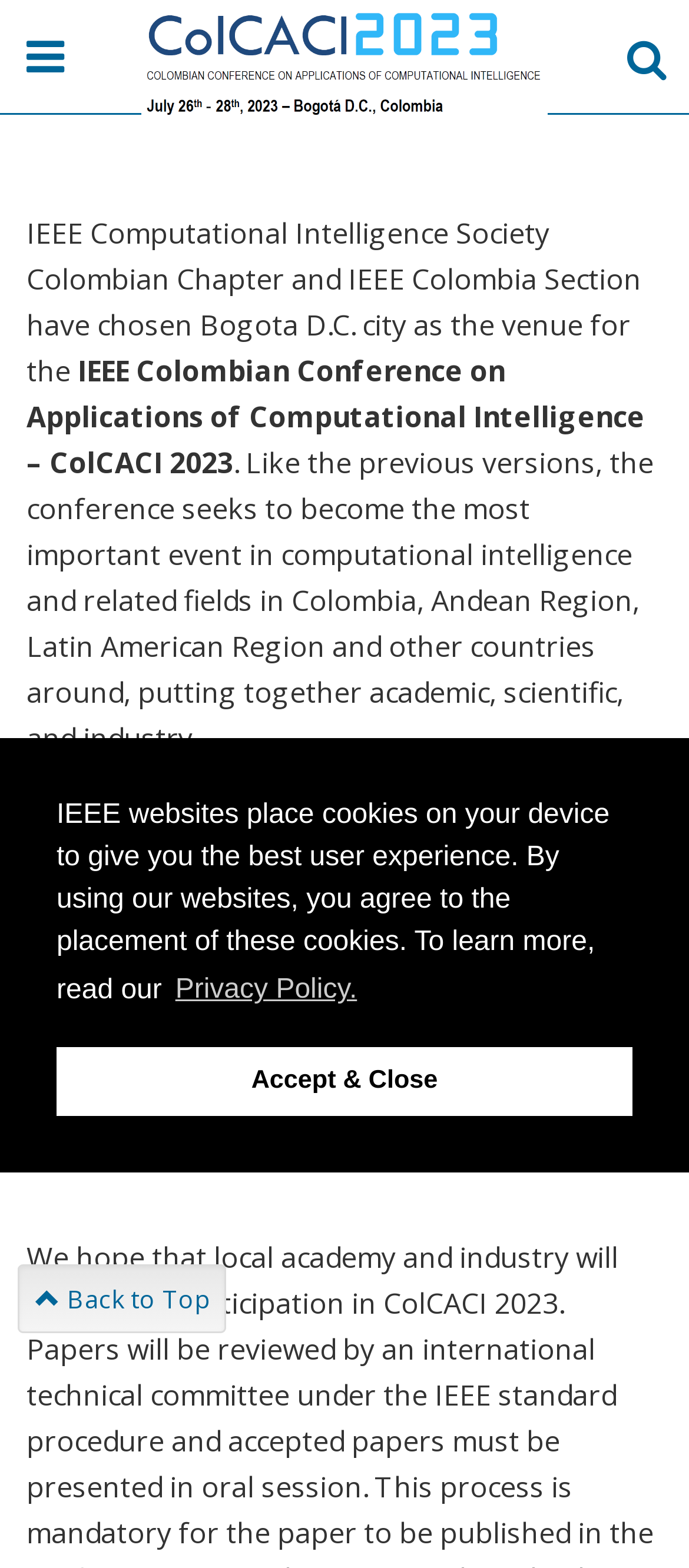Provide your answer in a single word or phrase: 
What region is the conference focused on?

Latin America